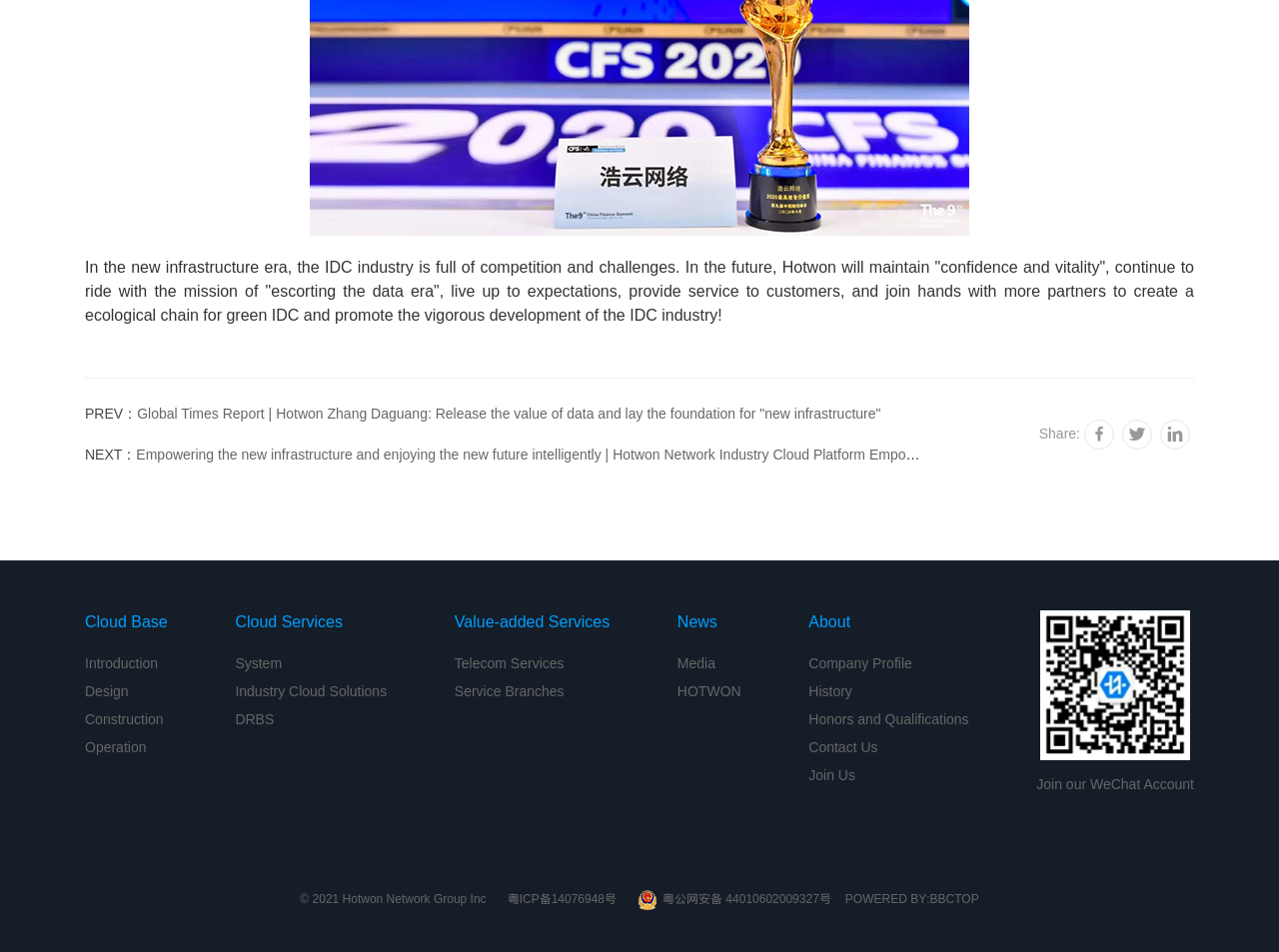What is the name of the industry cloud platform?
Look at the screenshot and give a one-word or phrase answer.

Hotwon Network Industry Cloud Platform